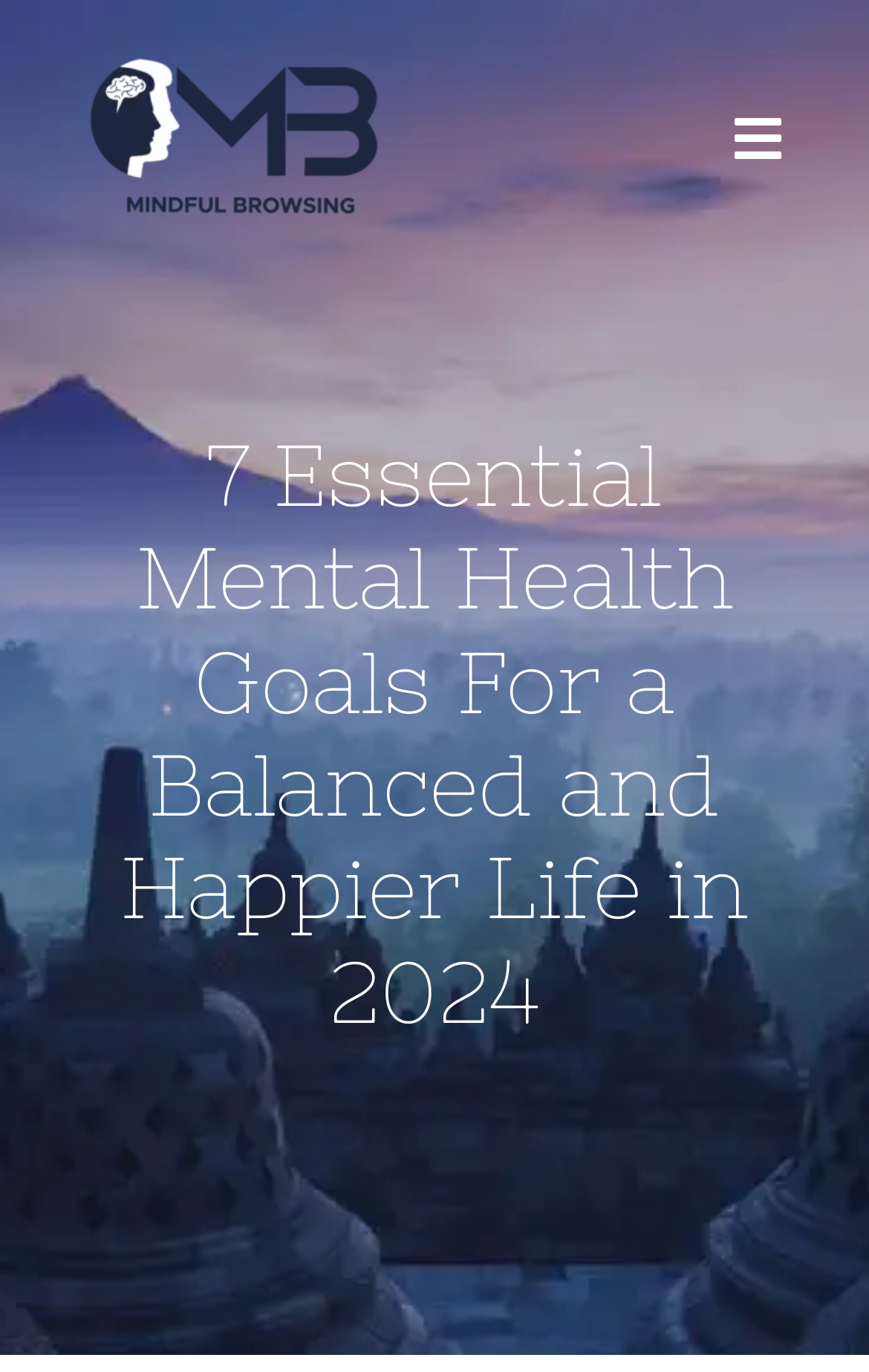Can you provide the bounding box coordinates for the element that should be clicked to implement the instruction: "Click the Mindful Browsing Logo"?

[0.077, 0.028, 0.461, 0.06]